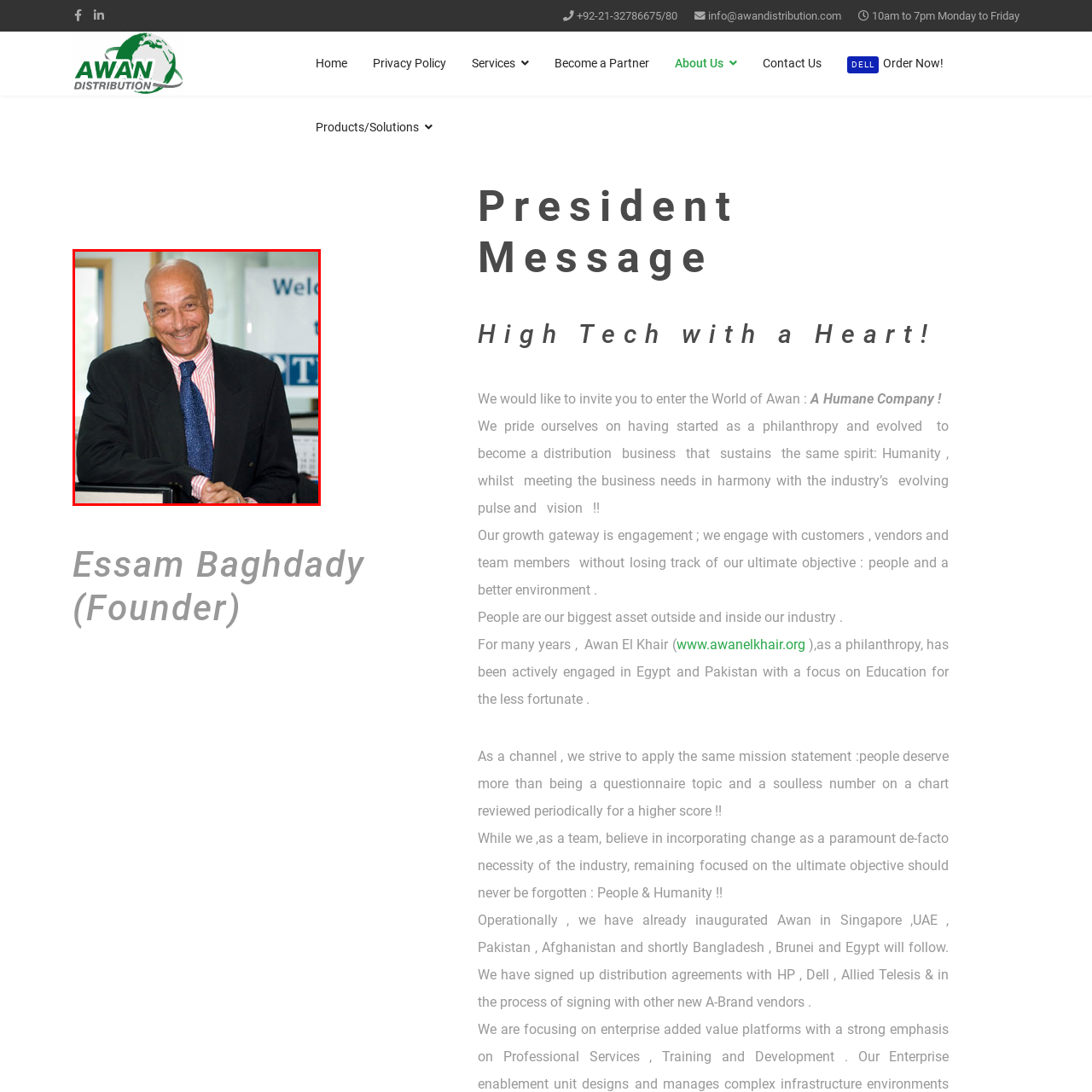Pay attention to the image highlighted by the red border, What is the man's attire? Please give a one-word or short phrase answer.

Professional suit